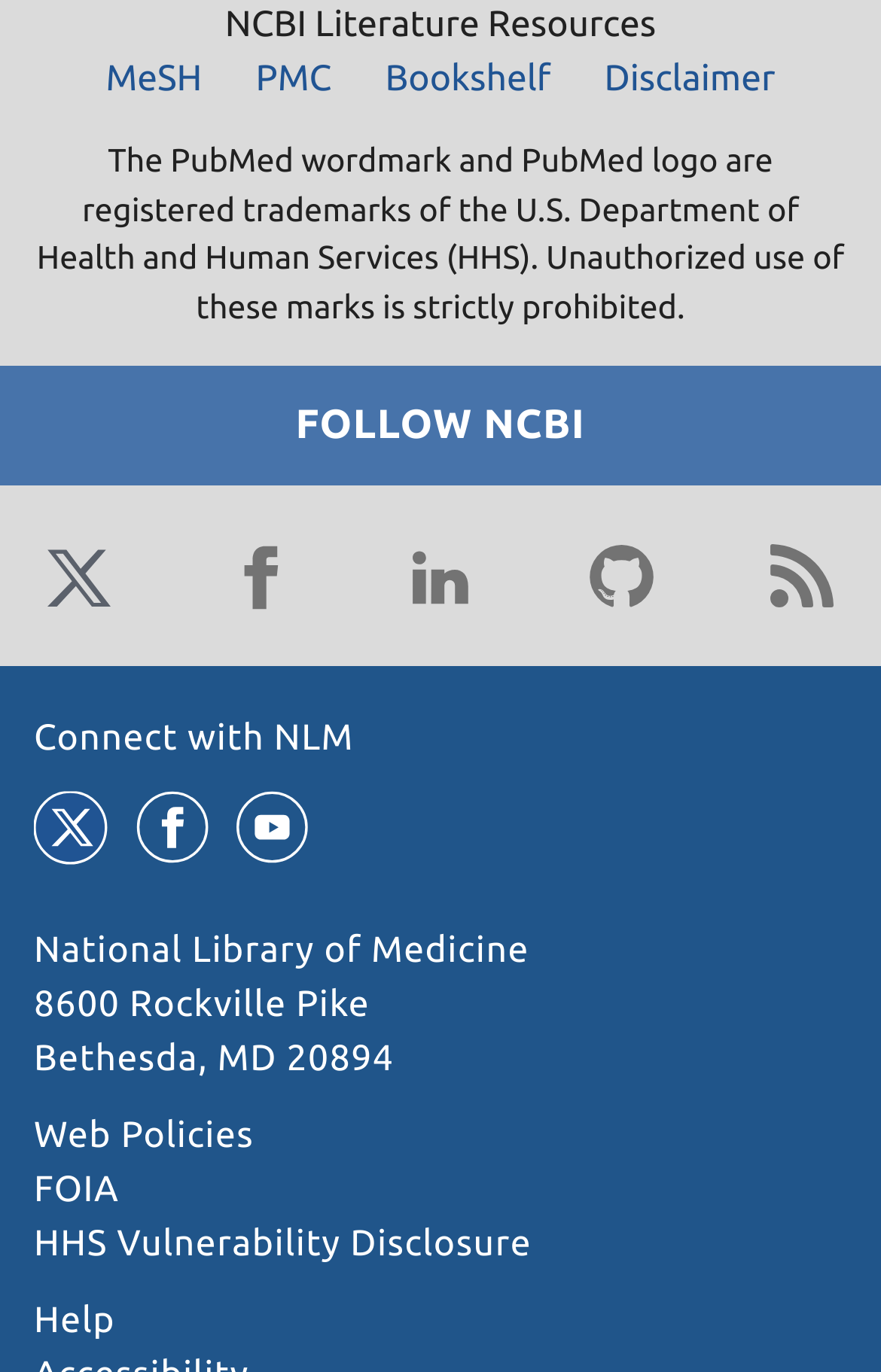Provide a short answer to the following question with just one word or phrase: What is the logo above the 'FOLLOW NCBI' text?

Twitter